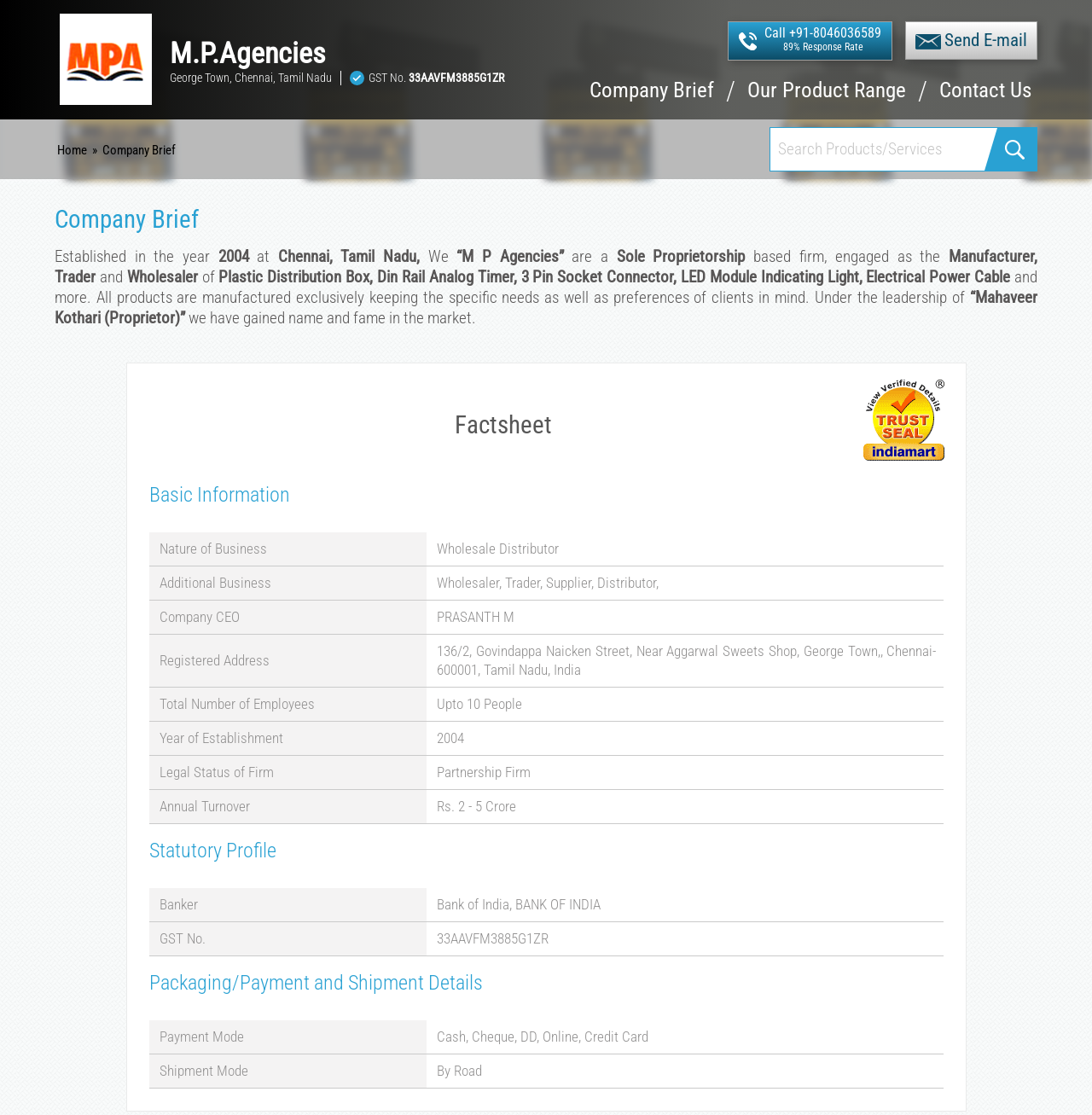Can you pinpoint the bounding box coordinates for the clickable element required for this instruction: "Contact the company"? The coordinates should be four float numbers between 0 and 1, i.e., [left, top, right, bottom].

[0.86, 0.072, 0.945, 0.107]